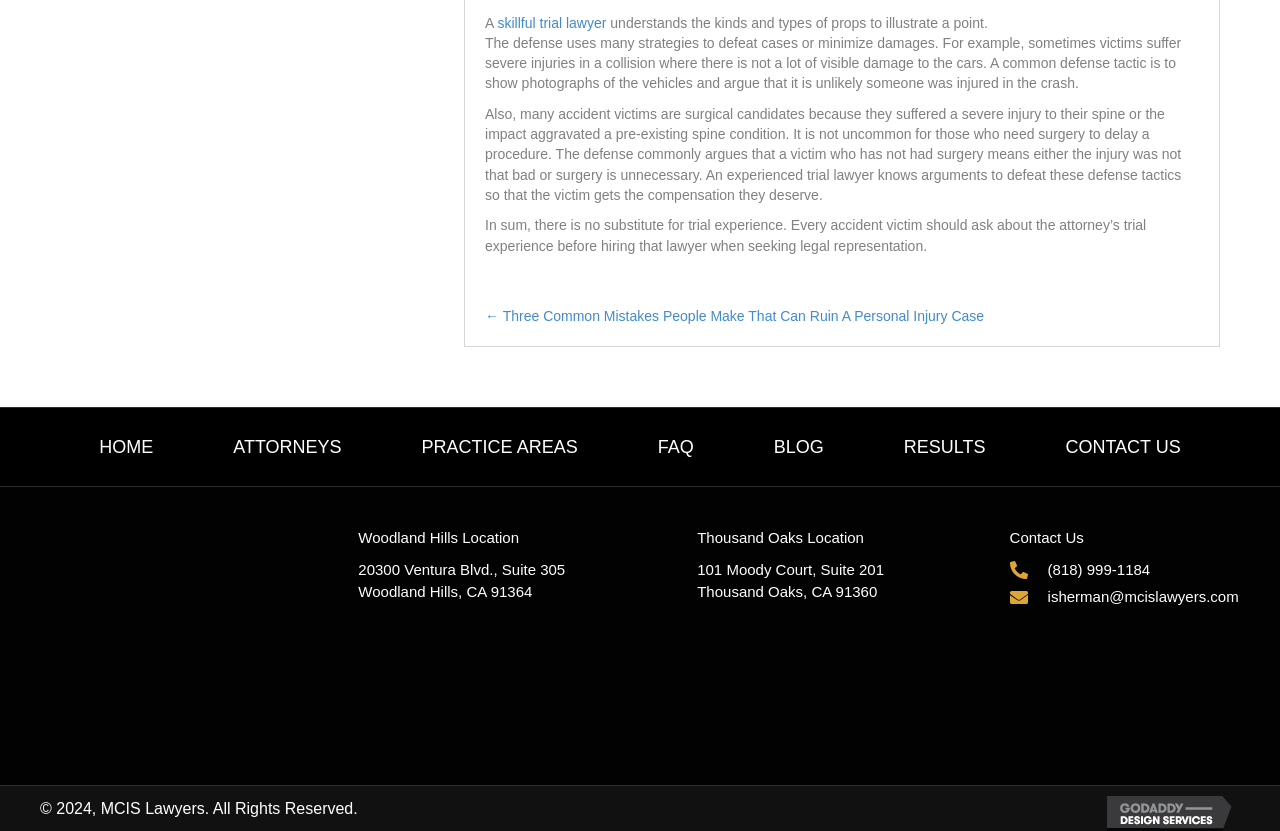Specify the bounding box coordinates of the area to click in order to follow the given instruction: "contact the office at Woodland Hills Location."

[0.28, 0.673, 0.442, 0.725]